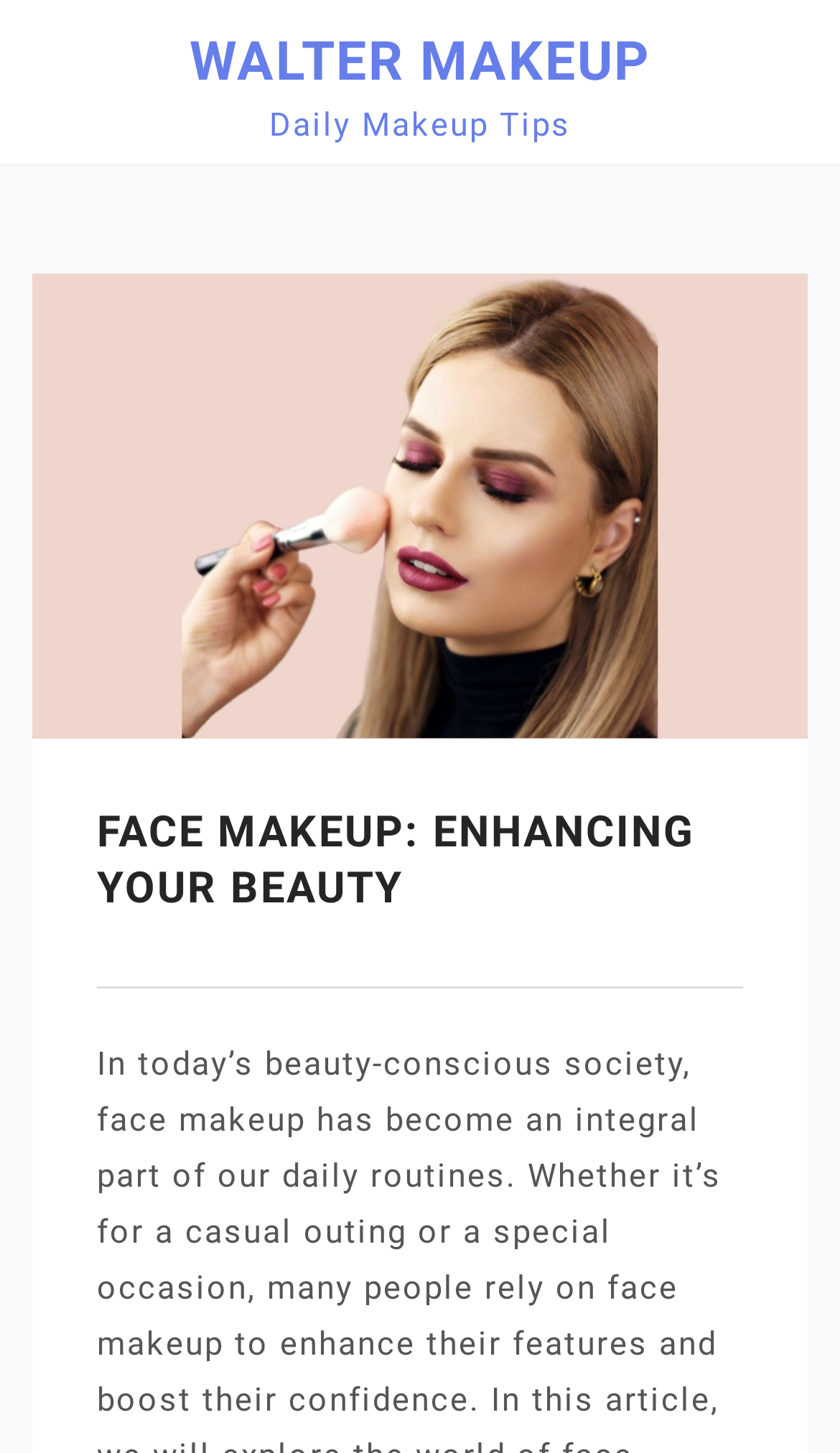Identify the bounding box of the HTML element described as: "Walter Makeup".

[0.226, 0.021, 0.774, 0.064]